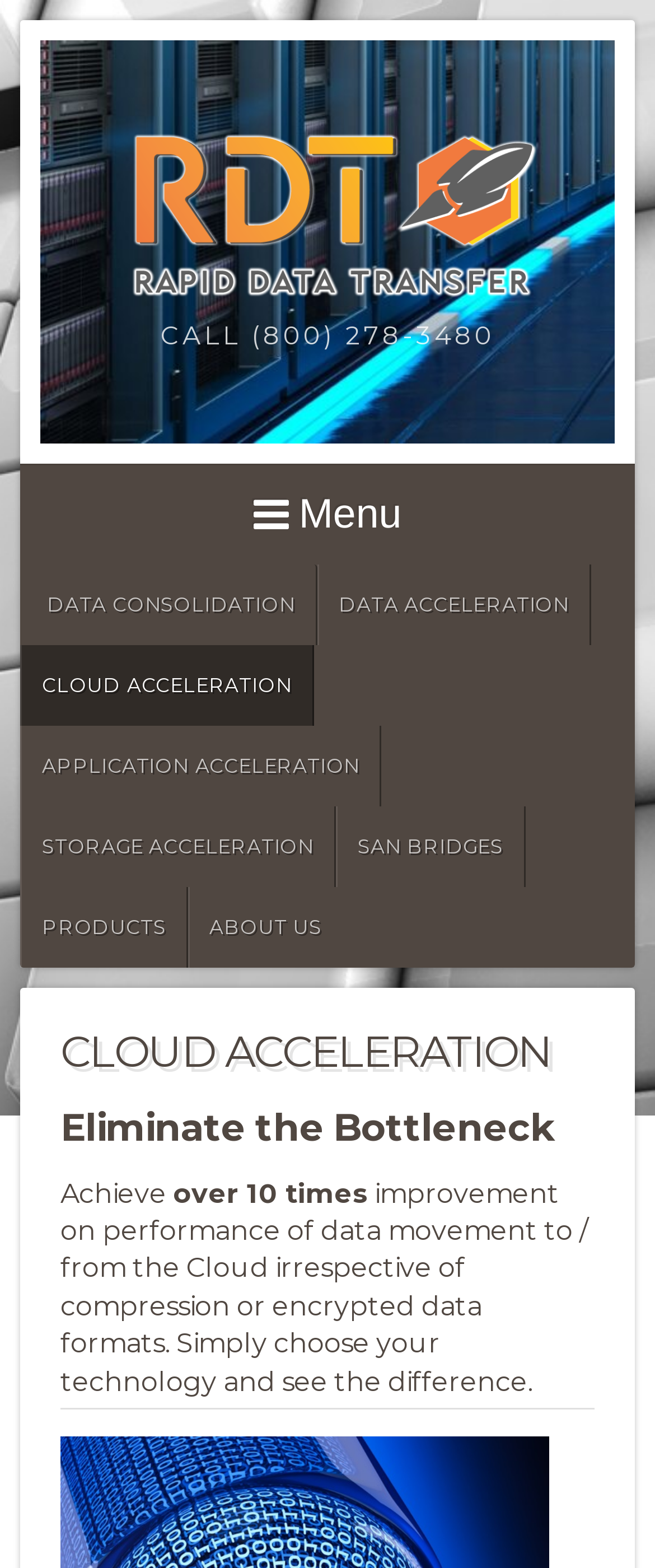Determine the bounding box coordinates of the region to click in order to accomplish the following instruction: "Learn about CLOUD ACCELERATION". Provide the coordinates as four float numbers between 0 and 1, specifically [left, top, right, bottom].

[0.031, 0.412, 0.479, 0.463]